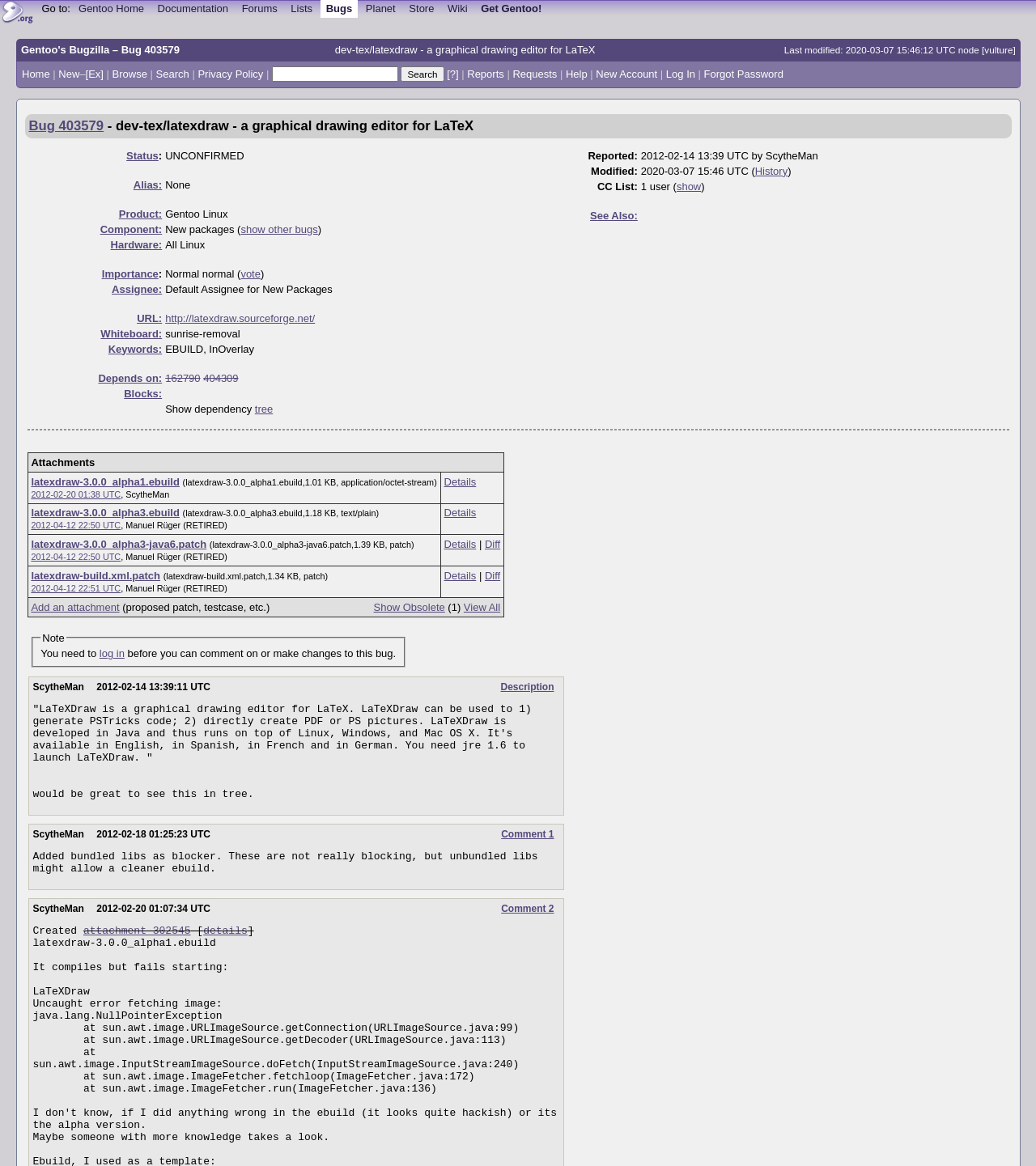Please identify the bounding box coordinates of the element on the webpage that should be clicked to follow this instruction: "View the bug report". The bounding box coordinates should be given as four float numbers between 0 and 1, formatted as [left, top, right, bottom].

[0.028, 0.101, 0.1, 0.114]